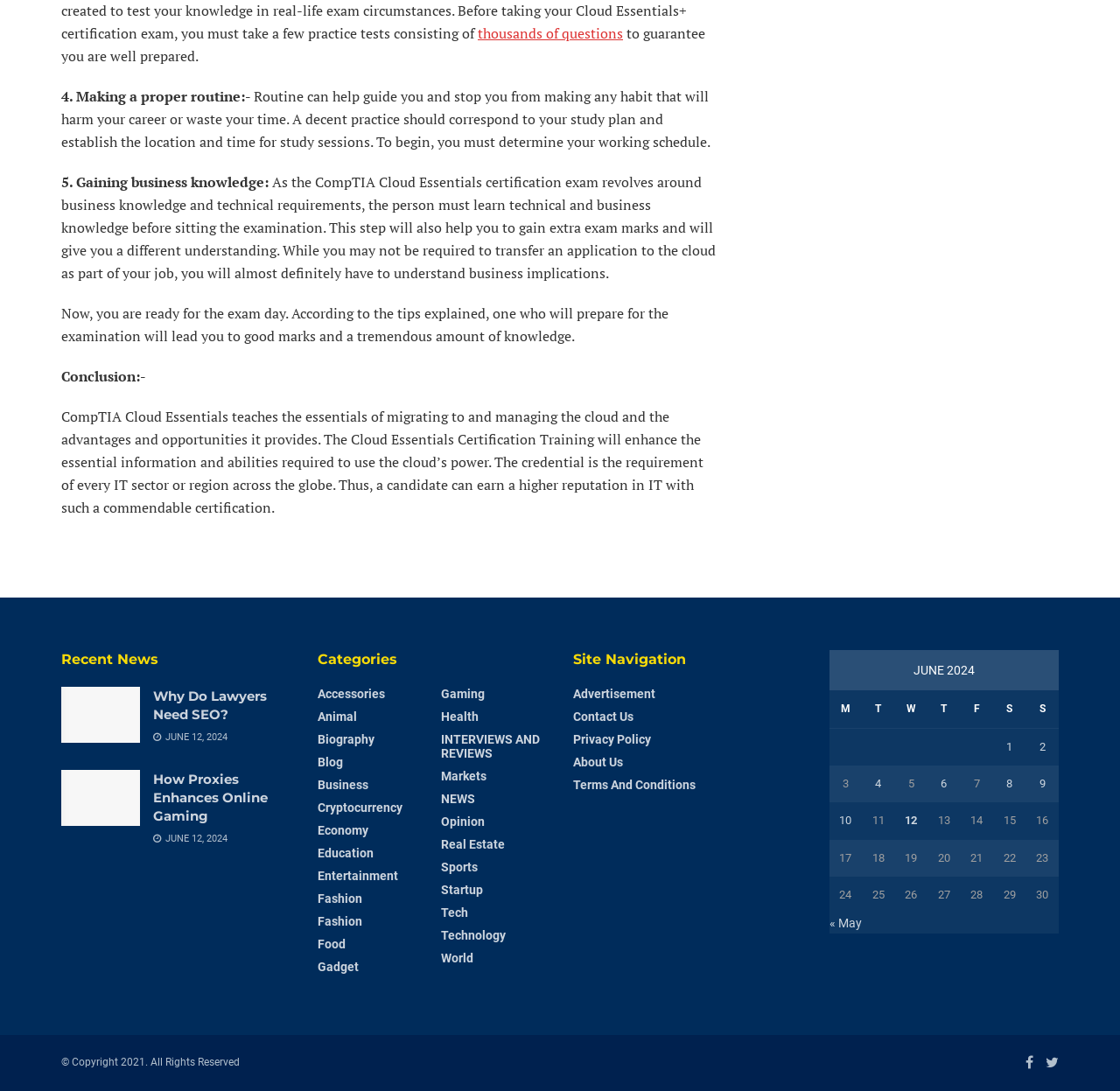Identify the bounding box coordinates for the element you need to click to achieve the following task: "Read 'Recent News'". Provide the bounding box coordinates as four float numbers between 0 and 1, in the form [left, top, right, bottom].

[0.055, 0.596, 0.26, 0.614]